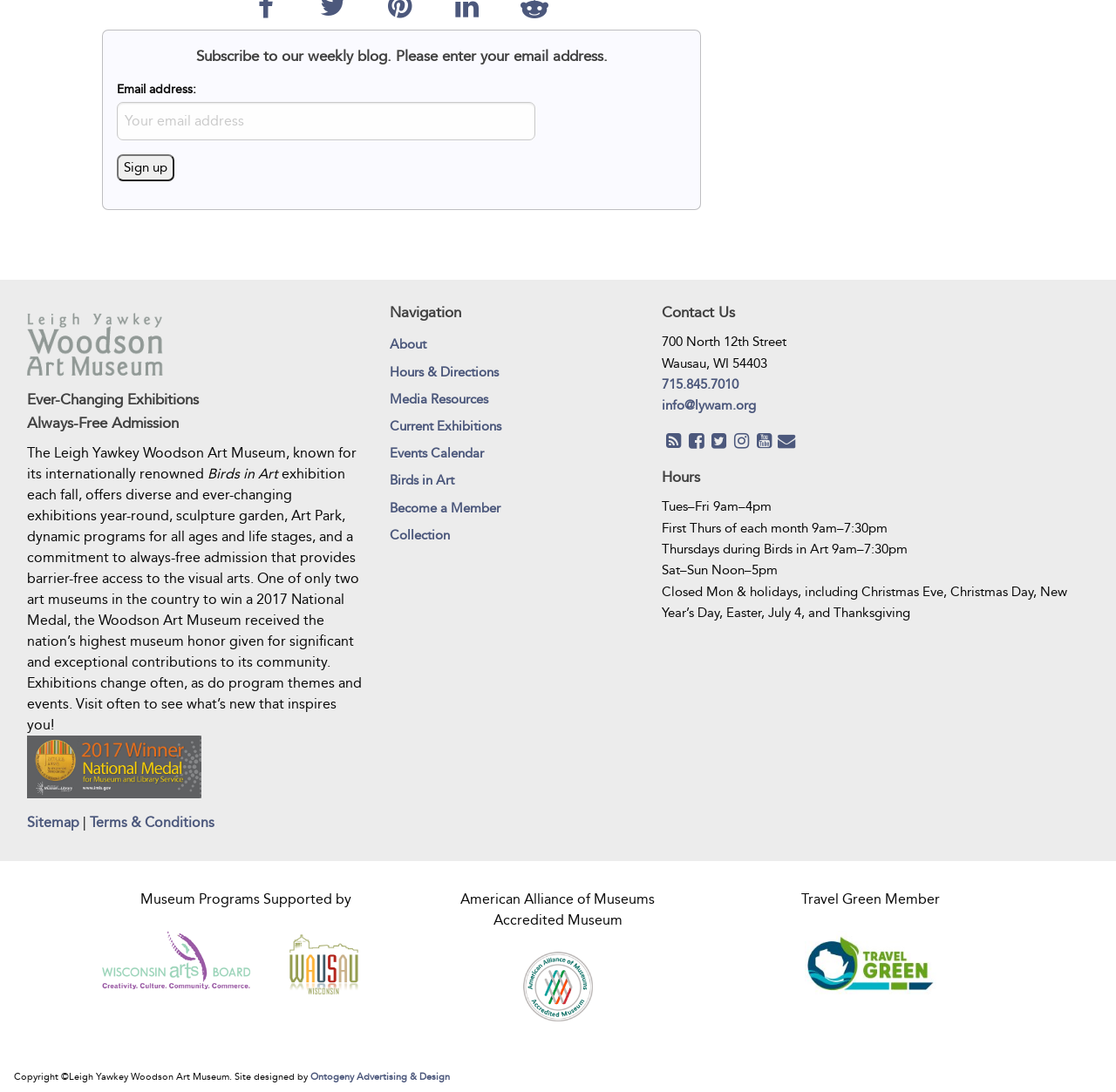Refer to the screenshot and give an in-depth answer to this question: What is the name of the organization that accredited the museum?

I found the answer by looking at the accreditation information at the bottom of the webpage, which states that the museum is an American Alliance of Museums Accredited Museum.